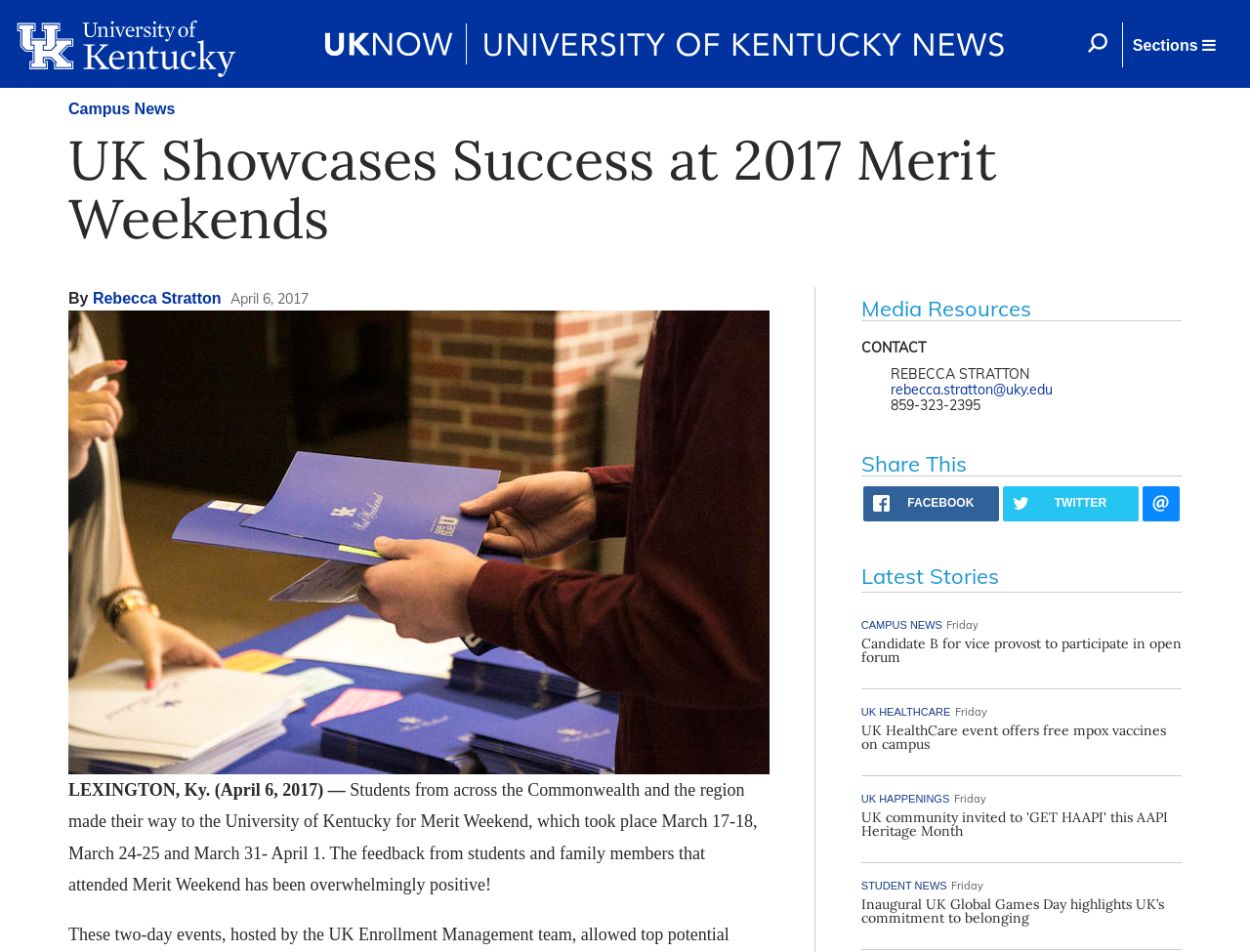Please determine the bounding box coordinates for the element that should be clicked to follow these instructions: "Read the latest news about Campus News".

[0.689, 0.65, 0.754, 0.663]